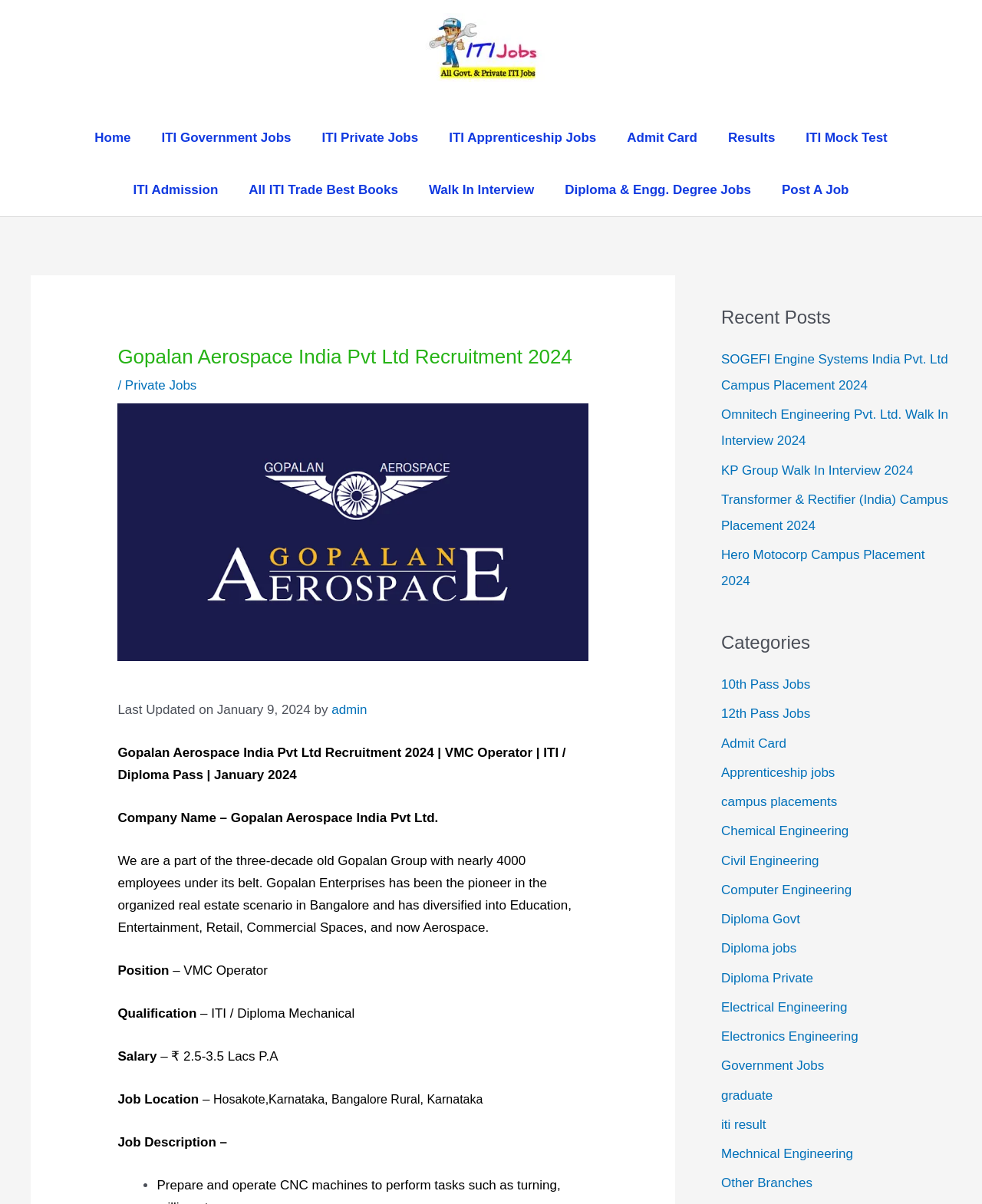Provide the bounding box coordinates in the format (top-left x, top-left y, bottom-right x, bottom-right y). All values are floating point numbers between 0 and 1. Determine the bounding box coordinate of the UI element described as: Chemical Engineering

[0.734, 0.684, 0.864, 0.696]